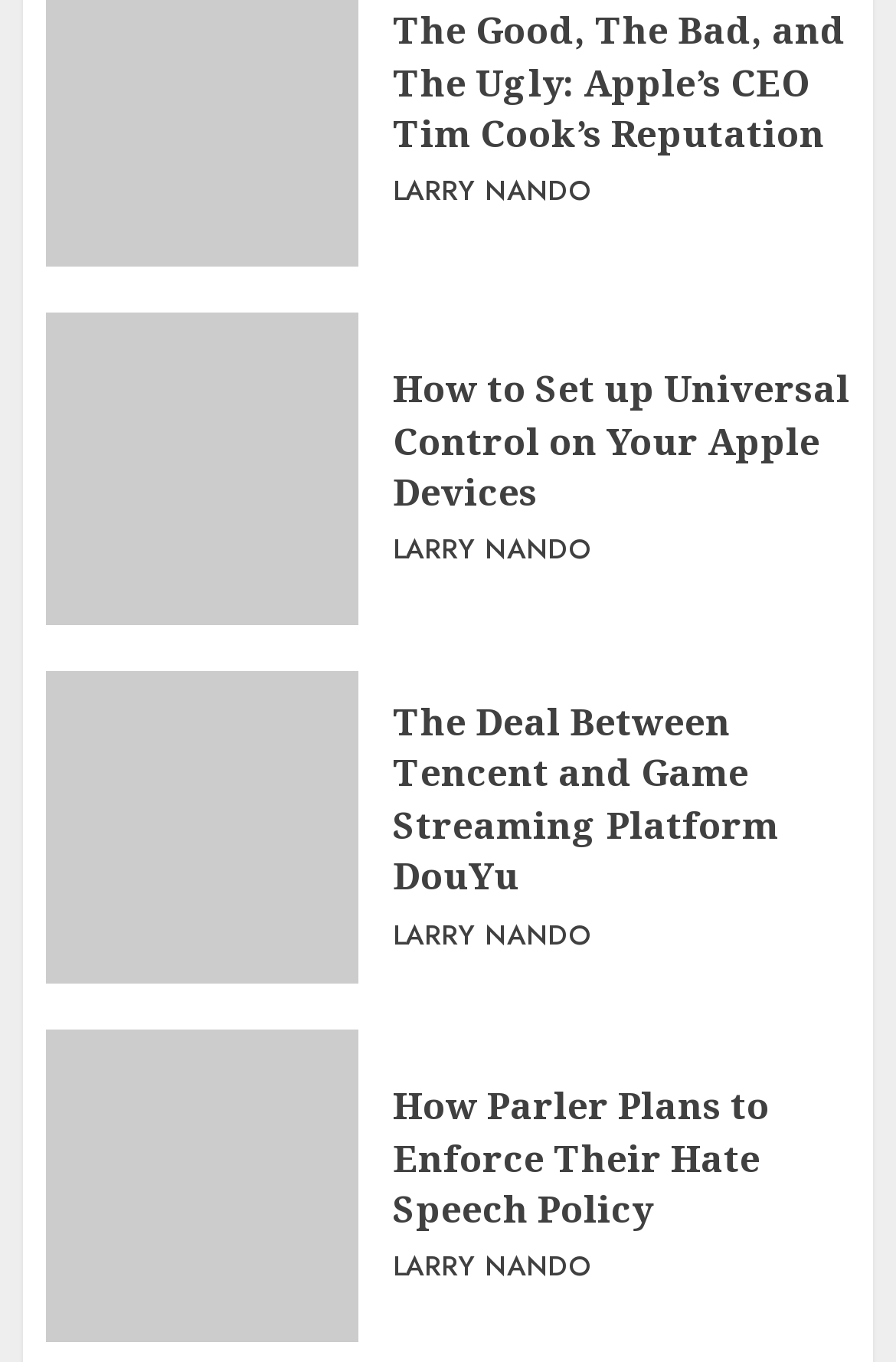Provide the bounding box coordinates of the section that needs to be clicked to accomplish the following instruction: "Check out Parler's hate speech policy."

[0.438, 0.794, 0.859, 0.908]